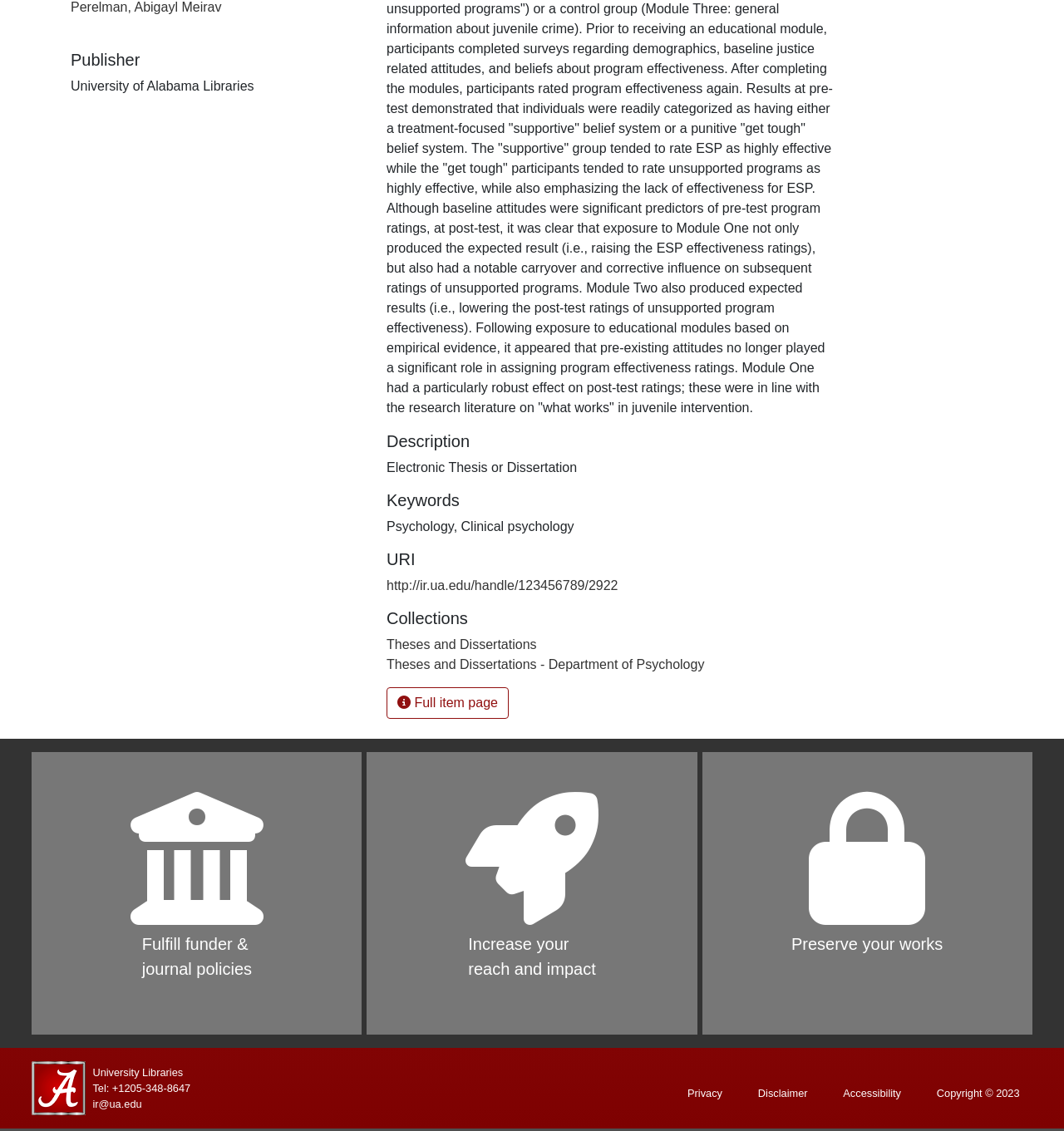Please determine the bounding box coordinates for the UI element described here. Use the format (top-left x, top-left y, bottom-right x, bottom-right y) with values bounded between 0 and 1: http://ir.ua.edu/handle/123456789/2922

[0.363, 0.511, 0.581, 0.524]